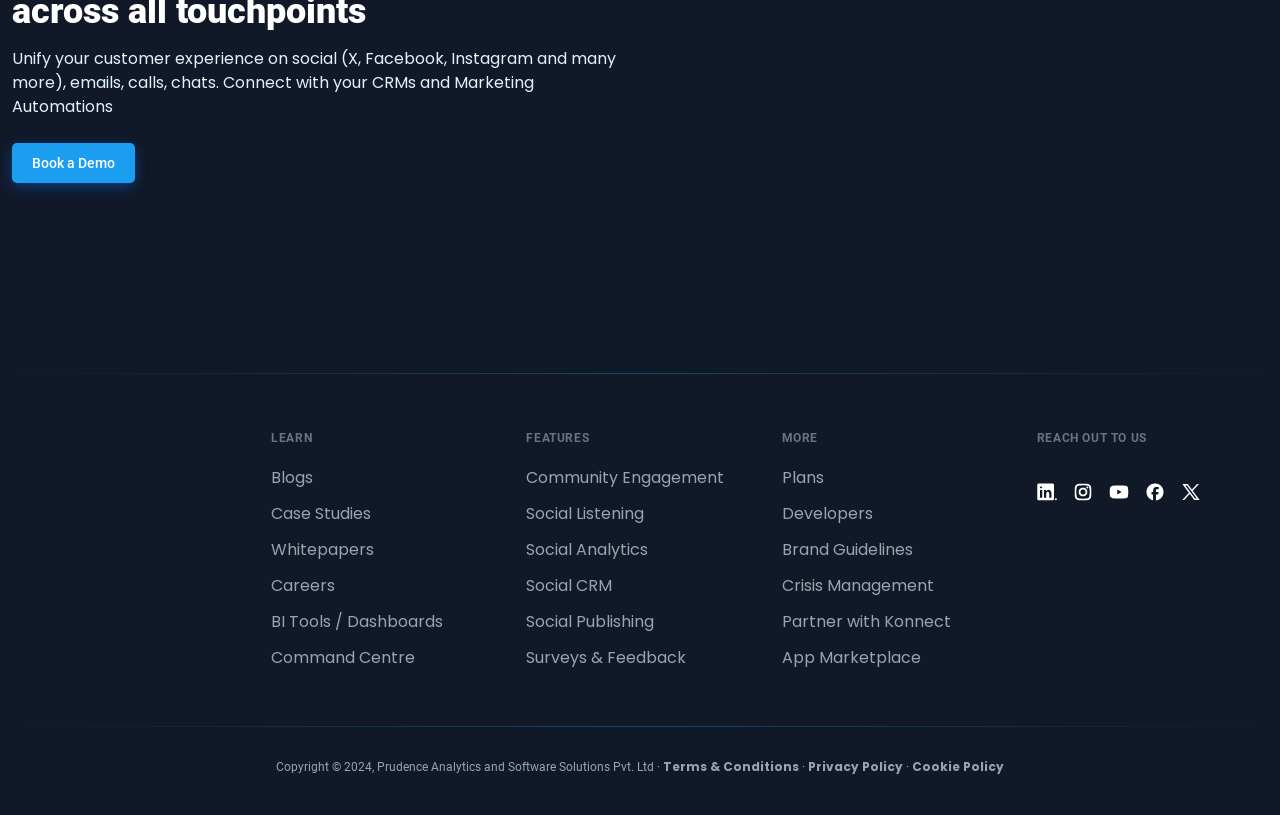Pinpoint the bounding box coordinates of the clickable element to carry out the following instruction: "Learn more about the company."

[0.212, 0.529, 0.244, 0.546]